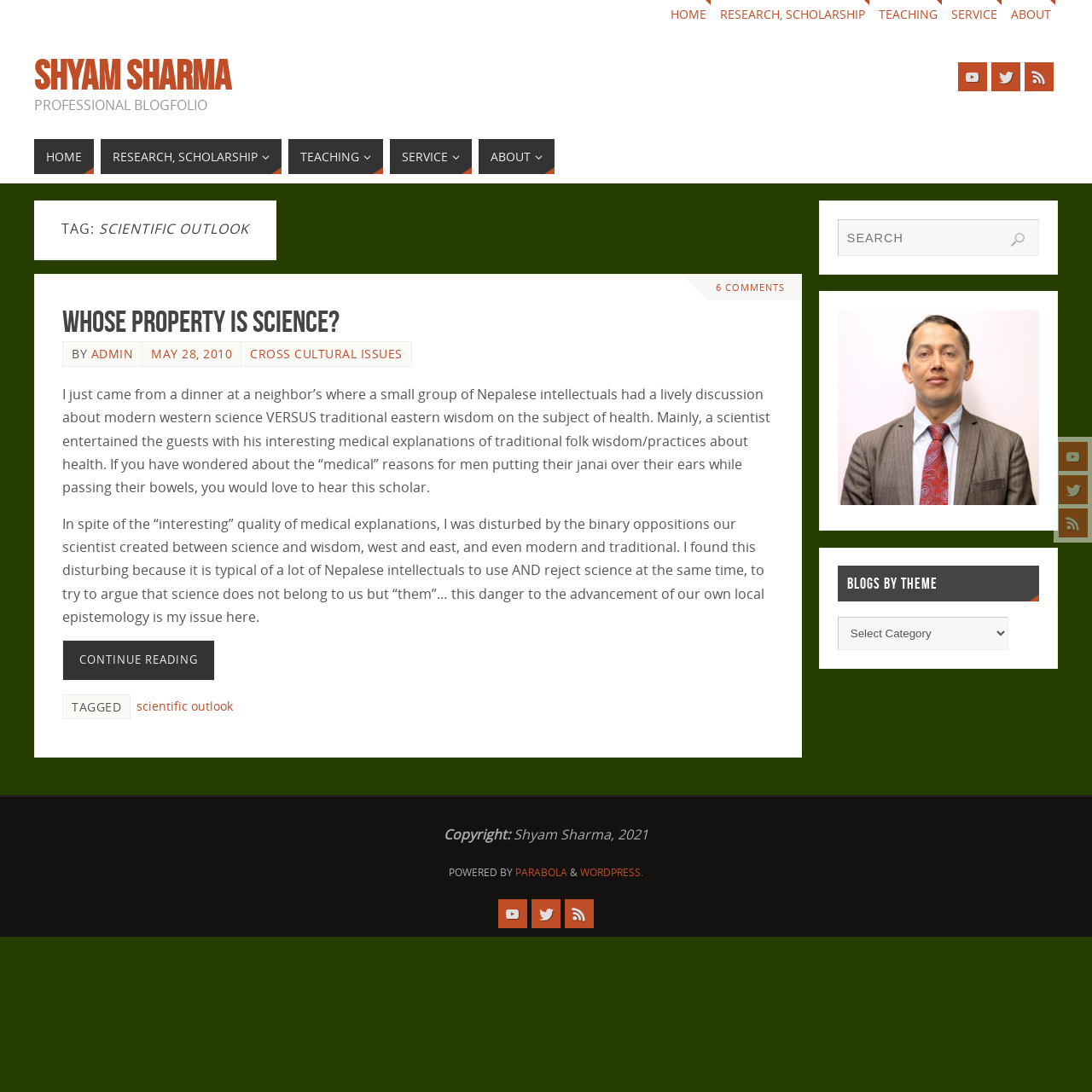Give a detailed account of the webpage, highlighting key information.

This webpage is a personal blogfolio of Shyam Sharma, with a focus on scientific outlook. At the top, there are social media links to YouTube, Twitter, and RSS, accompanied by their respective icons. Below these links, there is a navigation menu with options for HOME, RESEARCH, SCHOLARSHIP, TEACHING, SERVICE, and ABOUT.

The main content of the page is an article titled "Whose Property is Science?" which discusses the binary oppositions between science and wisdom, west and east, and modern and traditional. The article is divided into paragraphs, with a link to "CONTINUE READING" at the bottom.

To the right of the article, there is a search box with a "Search" button. Below the search box, there is a heading "BLOGS BY THEME" with a dropdown menu. Further down, there is a copyright notice stating "Copyright: Shyam Sharma, 2021" and a powered-by message mentioning Parabola and WordPress.

At the very bottom of the page, there are three social media links to YouTube, Twitter, and RSS, accompanied by their respective icons.